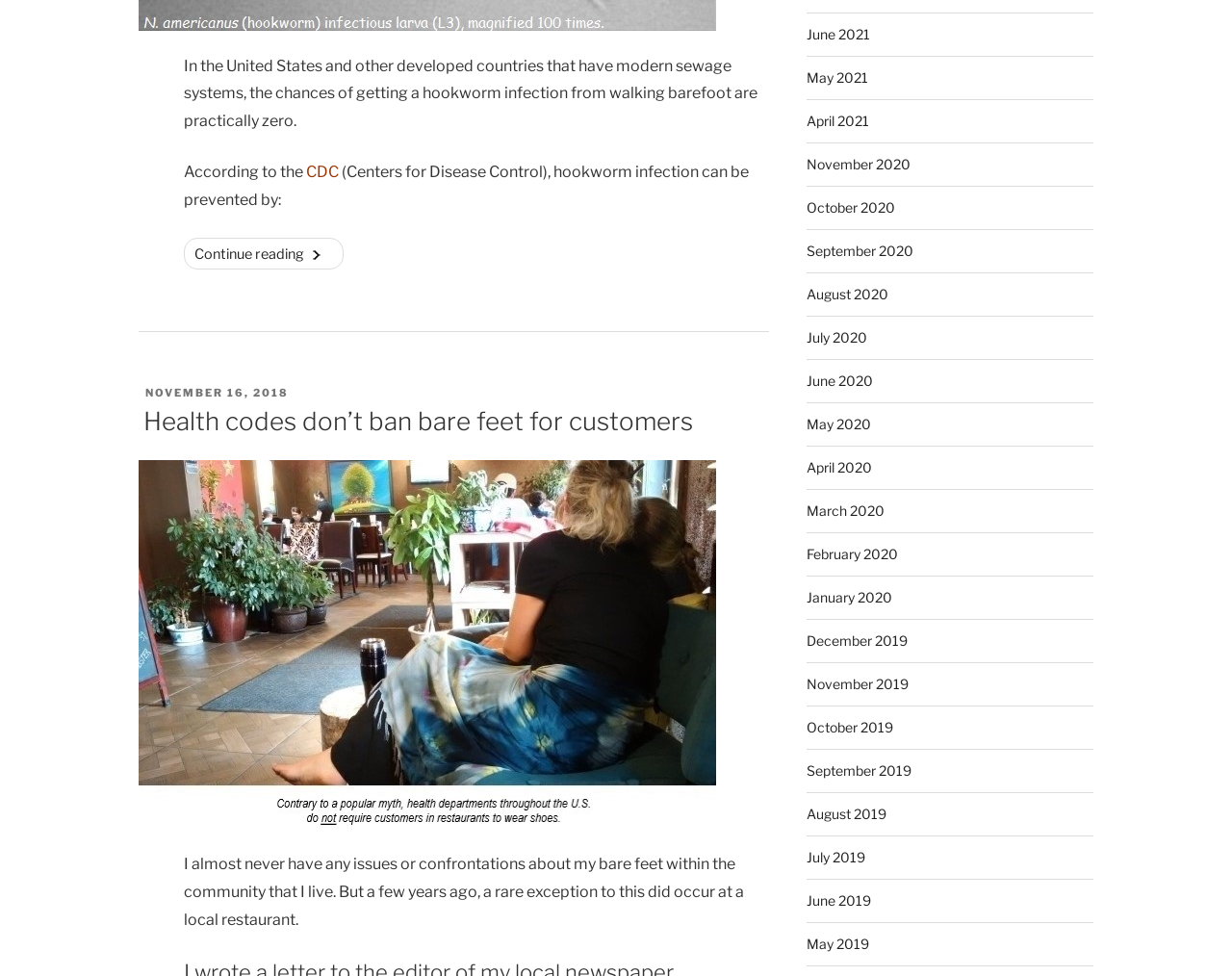Using the description "Latest", locate and provide the bounding box of the UI element.

None